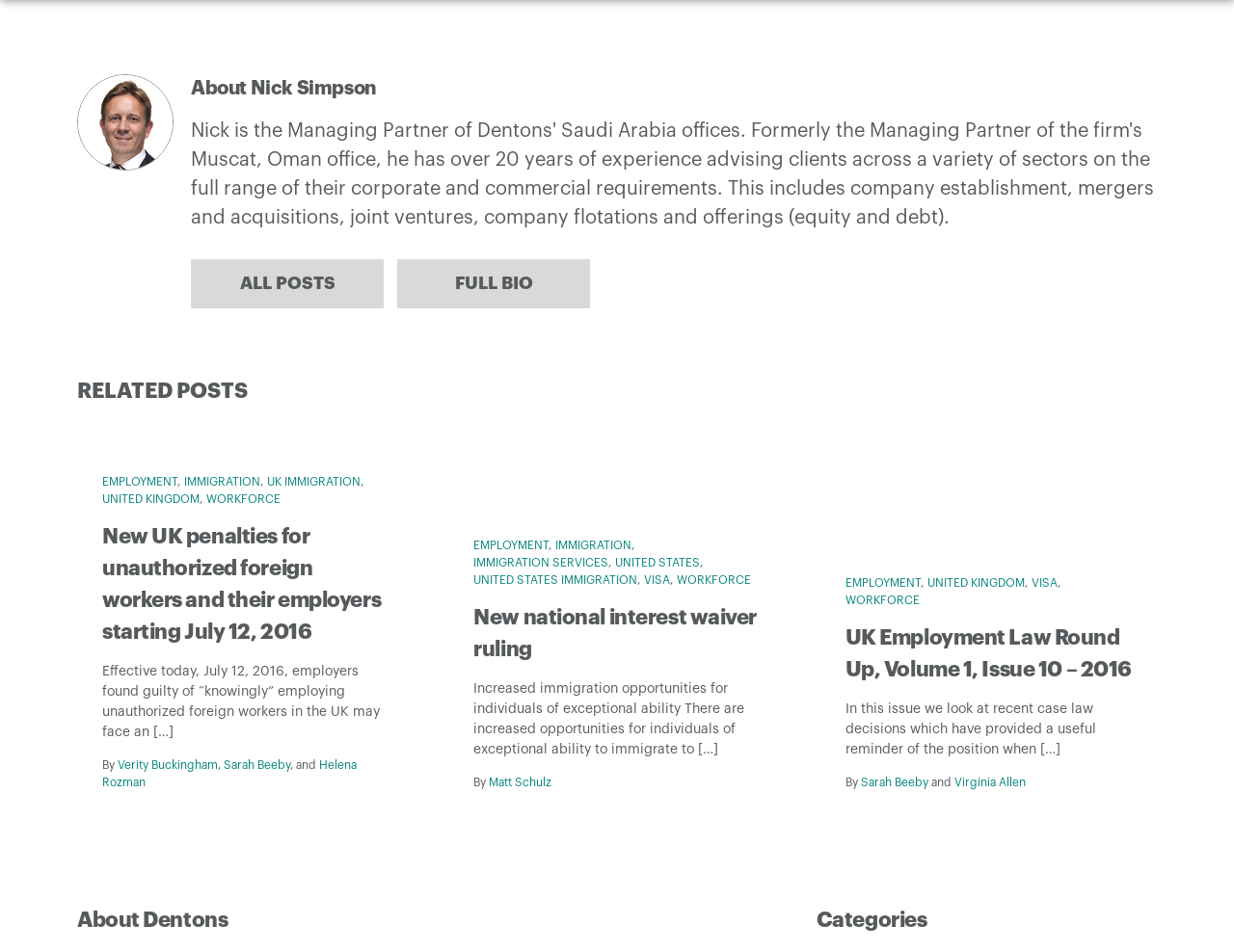Could you determine the bounding box coordinates of the clickable element to complete the instruction: "Search for a watch"? Provide the coordinates as four float numbers between 0 and 1, i.e., [left, top, right, bottom].

None